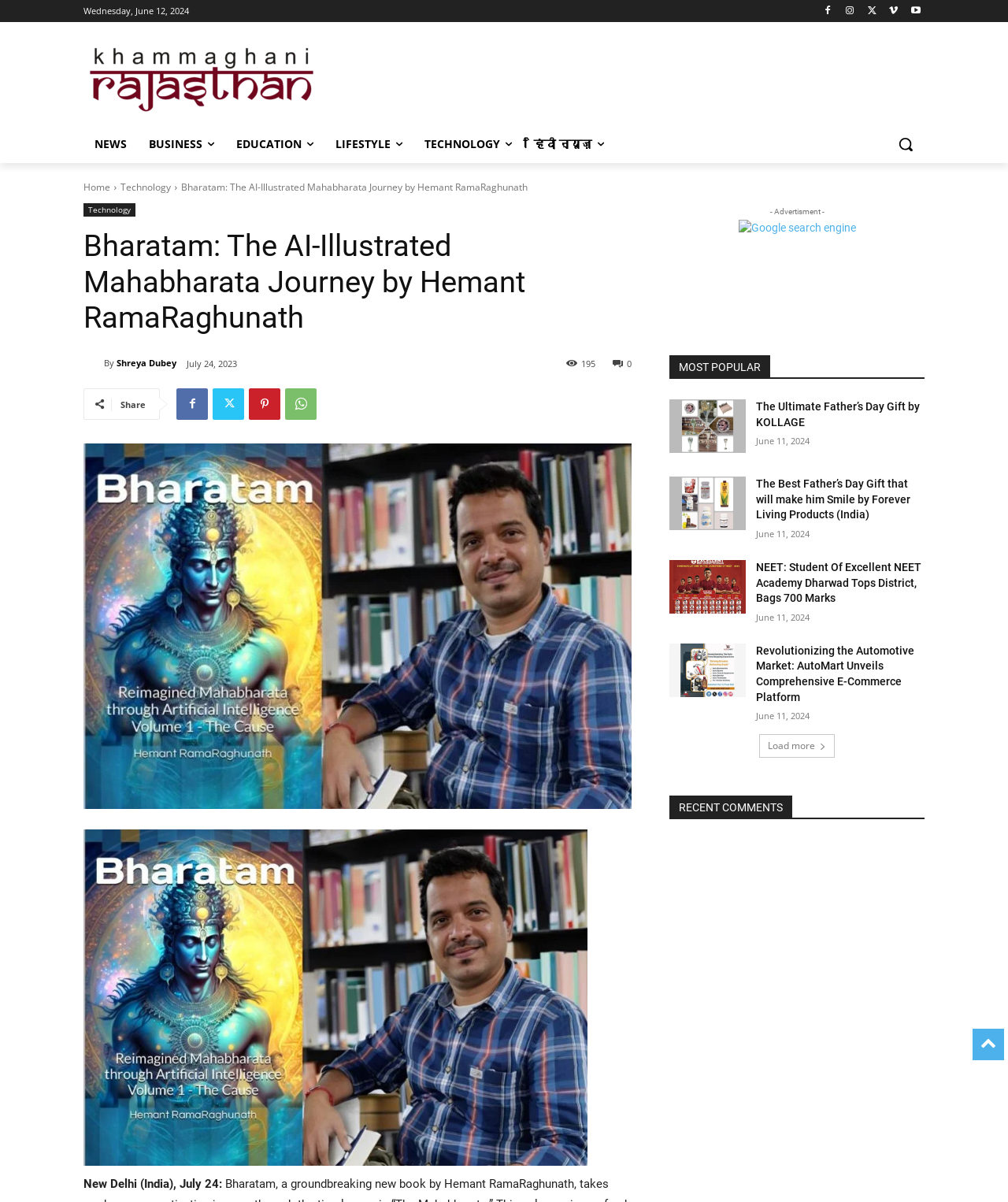Show me the bounding box coordinates of the clickable region to achieve the task as per the instruction: "Search for something".

[0.88, 0.104, 0.917, 0.136]